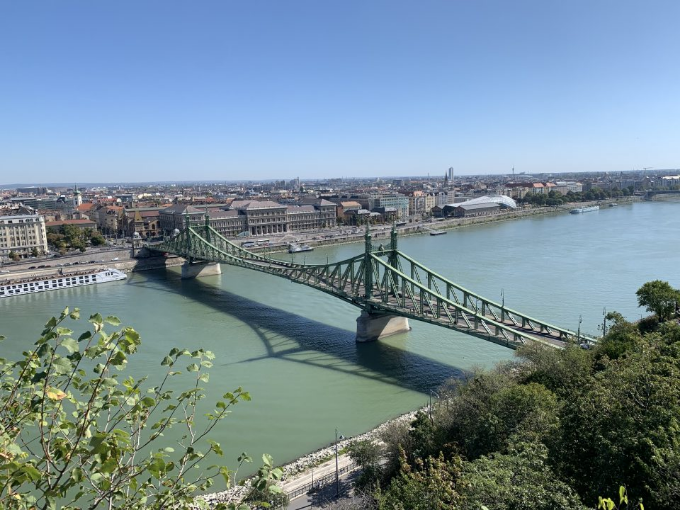Give a concise answer using only one word or phrase for this question:
What is the Danube River doing in the image?

Gently flowing